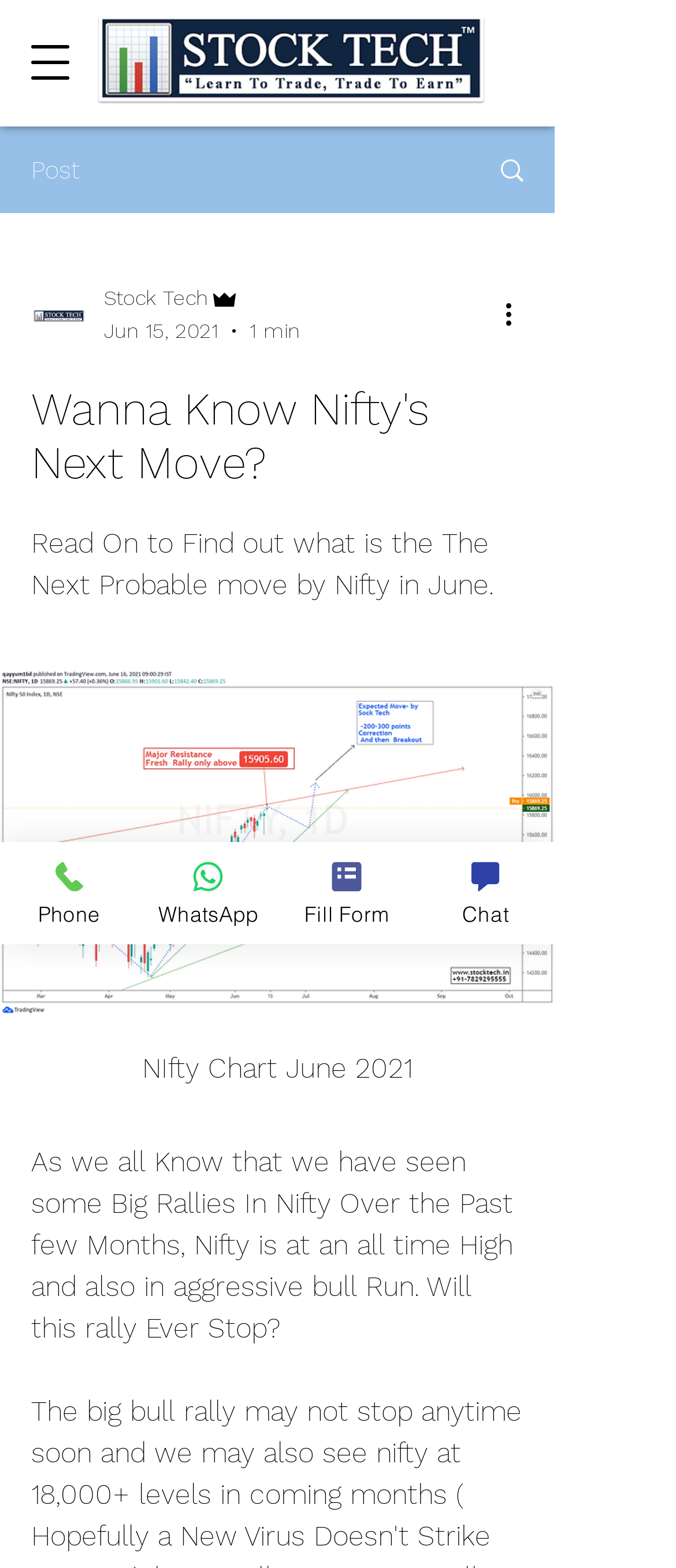What is the title or heading displayed on the webpage?

Wanna Know Nifty's Next Move?